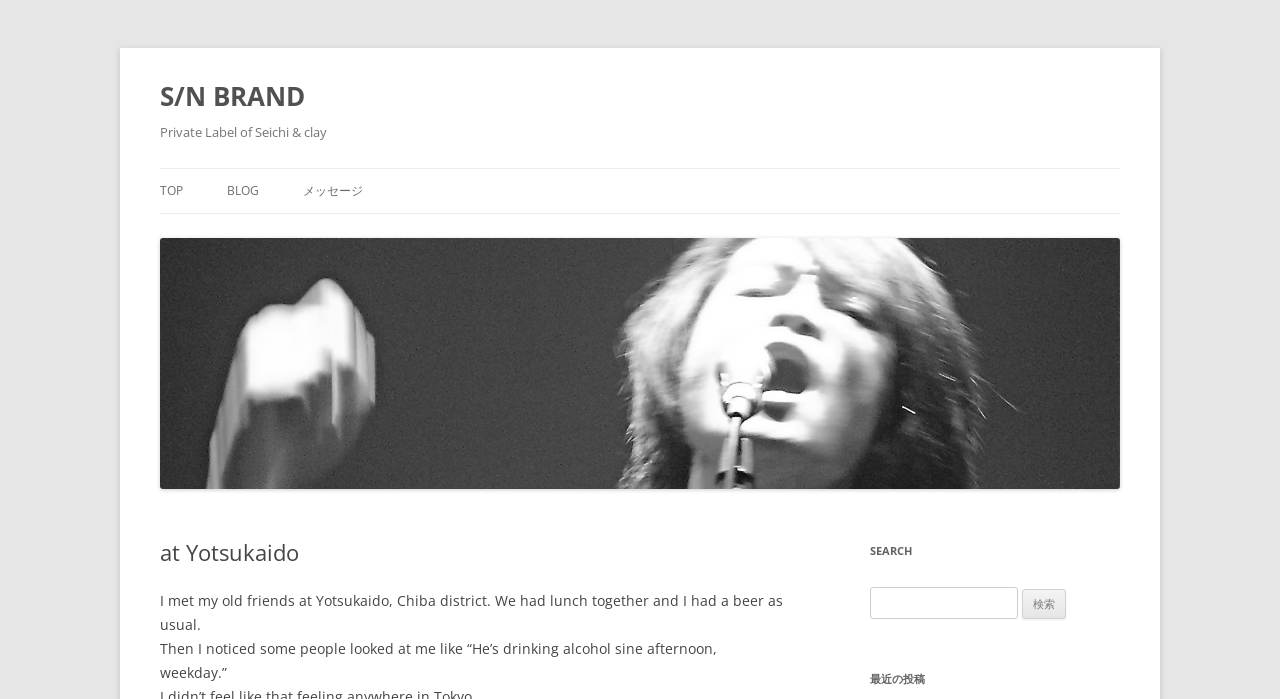Locate the bounding box coordinates of the item that should be clicked to fulfill the instruction: "click on the 'BLOG' link".

[0.177, 0.242, 0.202, 0.305]